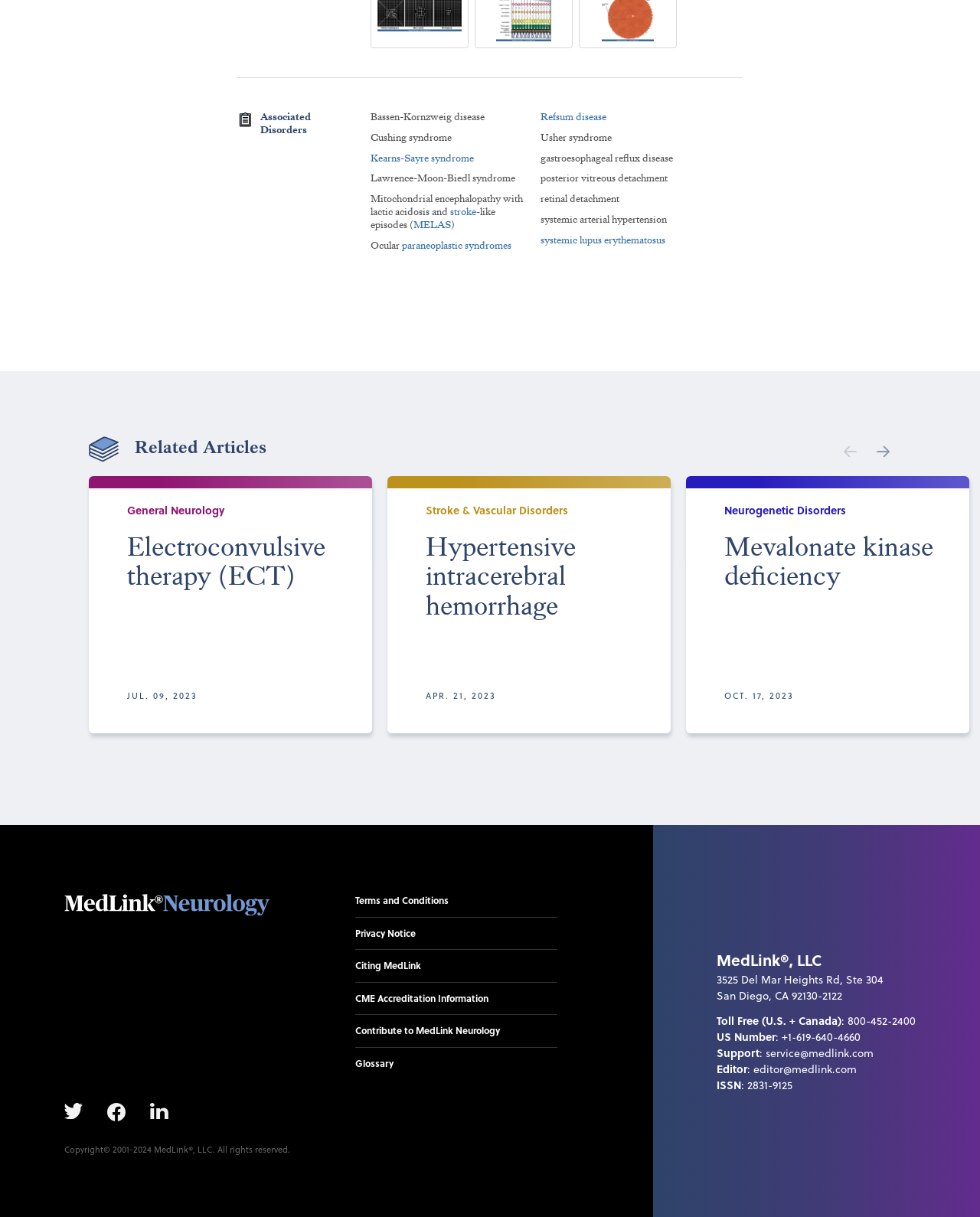What is the category of the article 'Electroconvulsive therapy (ECT)'?
Observe the image and answer the question with a one-word or short phrase response.

General Neurology